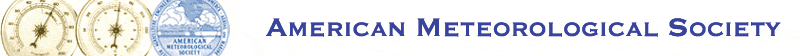Use a single word or phrase to answer the following:
What is the focus of the American Meteorological Society?

Advancing meteorological knowledge and education